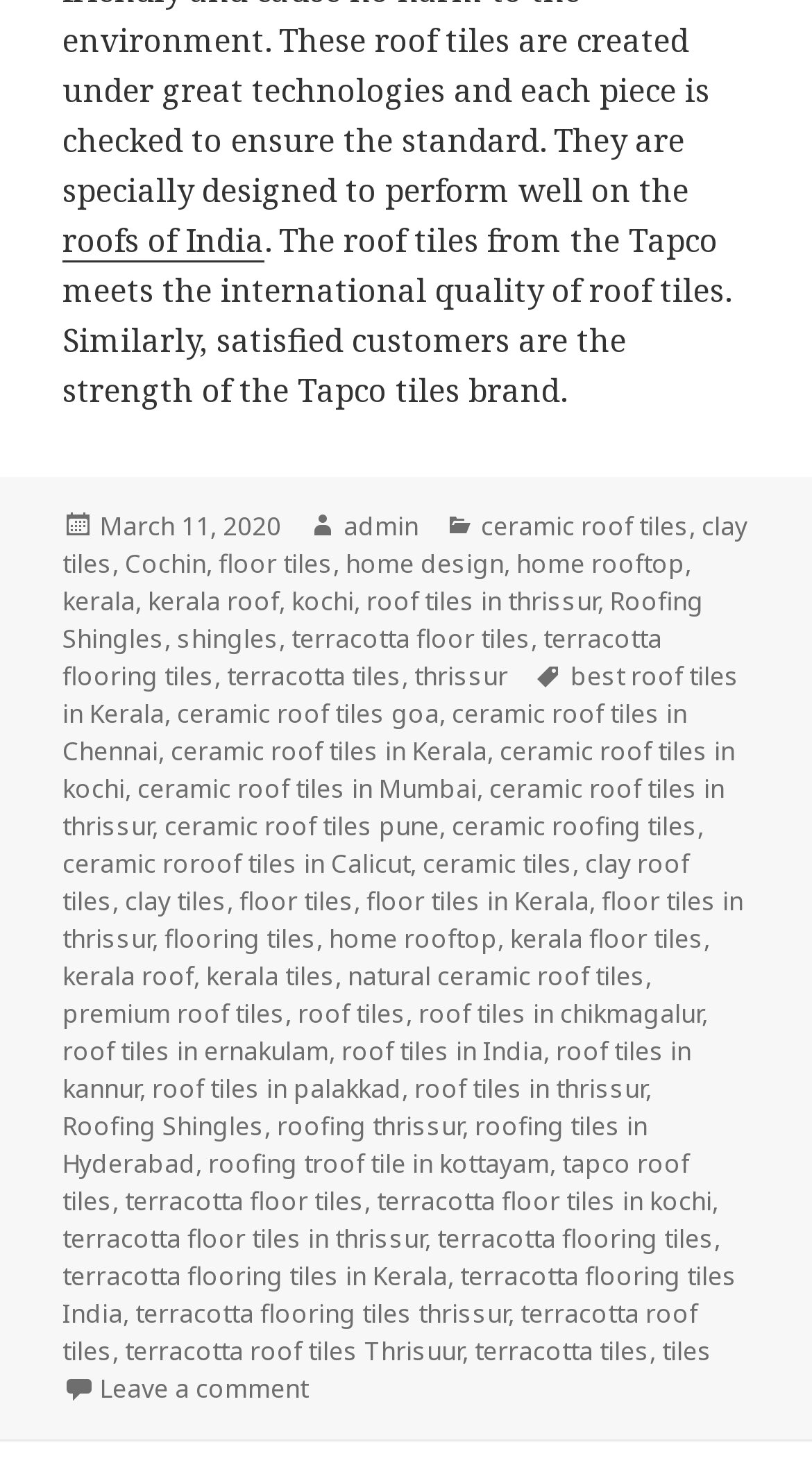How many tags are mentioned?
Examine the image and provide an in-depth answer to the question.

There are multiple tags mentioned, as indicated by the numerous links under the 'Tags' section in the footer, including 'best roof tiles in Kerala', 'ceramic roof tiles goa', and many others.